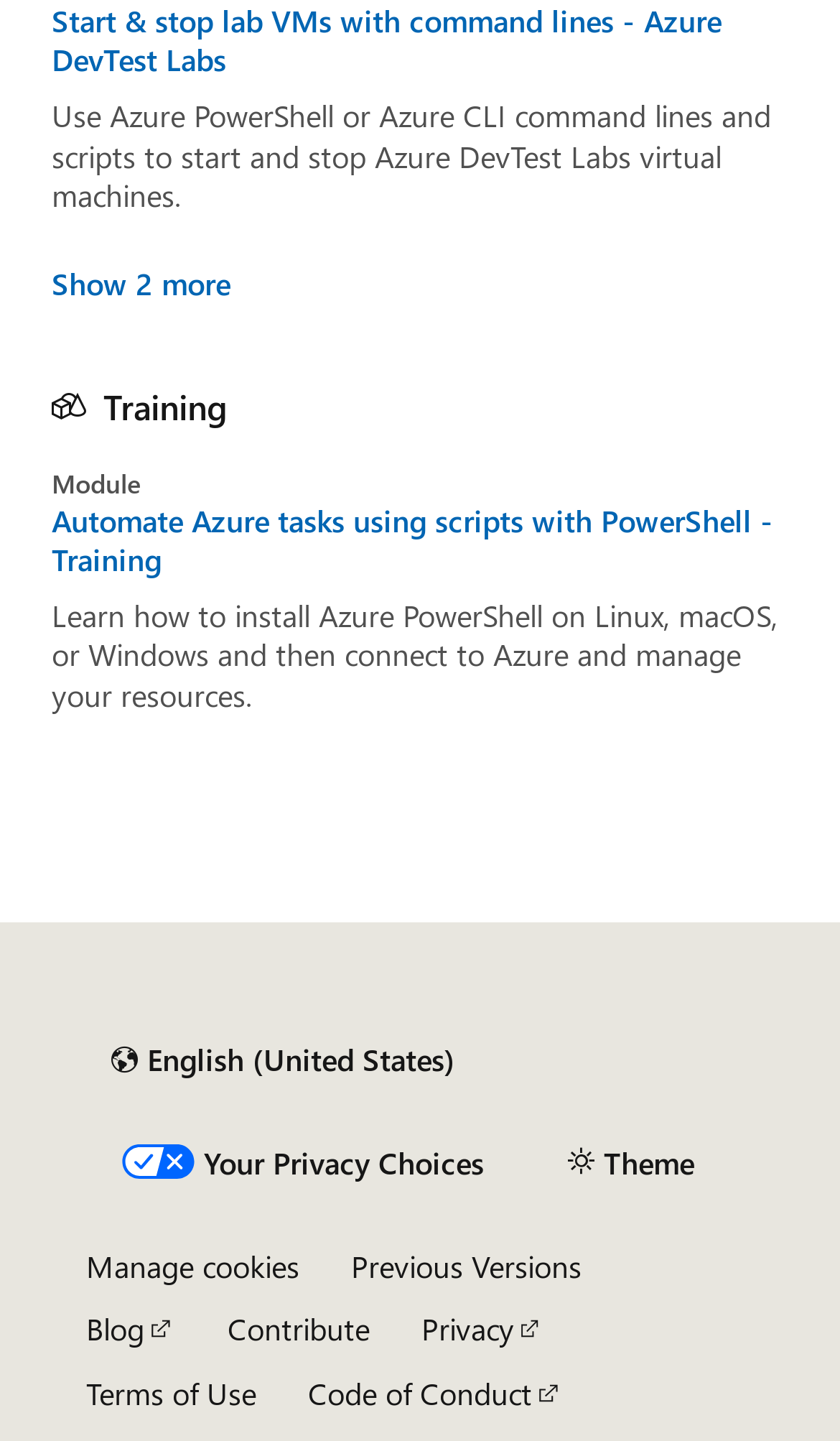Use the information in the screenshot to answer the question comprehensively: How many links are there in the footer?

The footer of the webpage contains several links, including 'Content language selector', 'California Consumer Privacy Act (CCPA) Opt-Out Icon', 'Previous Versions', 'Blog', 'Contribute', 'Privacy', and 'Terms of Use'. There are a total of 7 links in the footer.